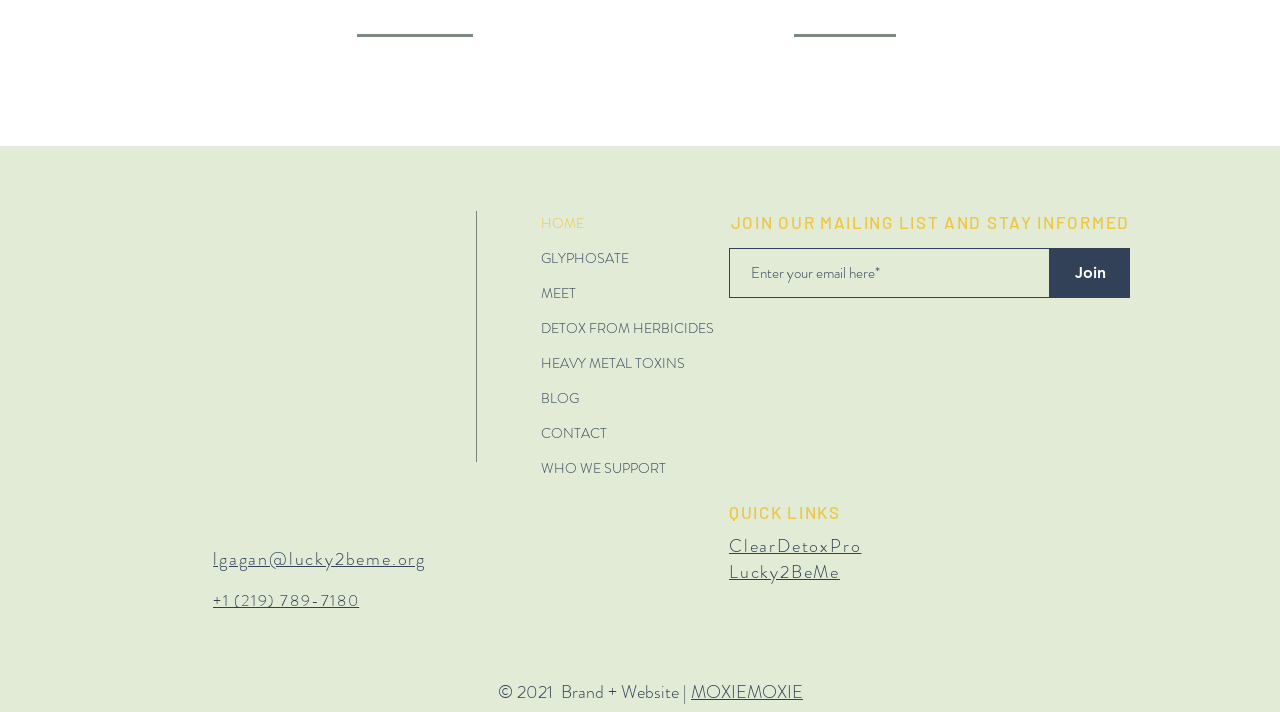Identify the bounding box coordinates for the UI element described as: "REACH OUT".

[0.62, 0.003, 0.7, 0.031]